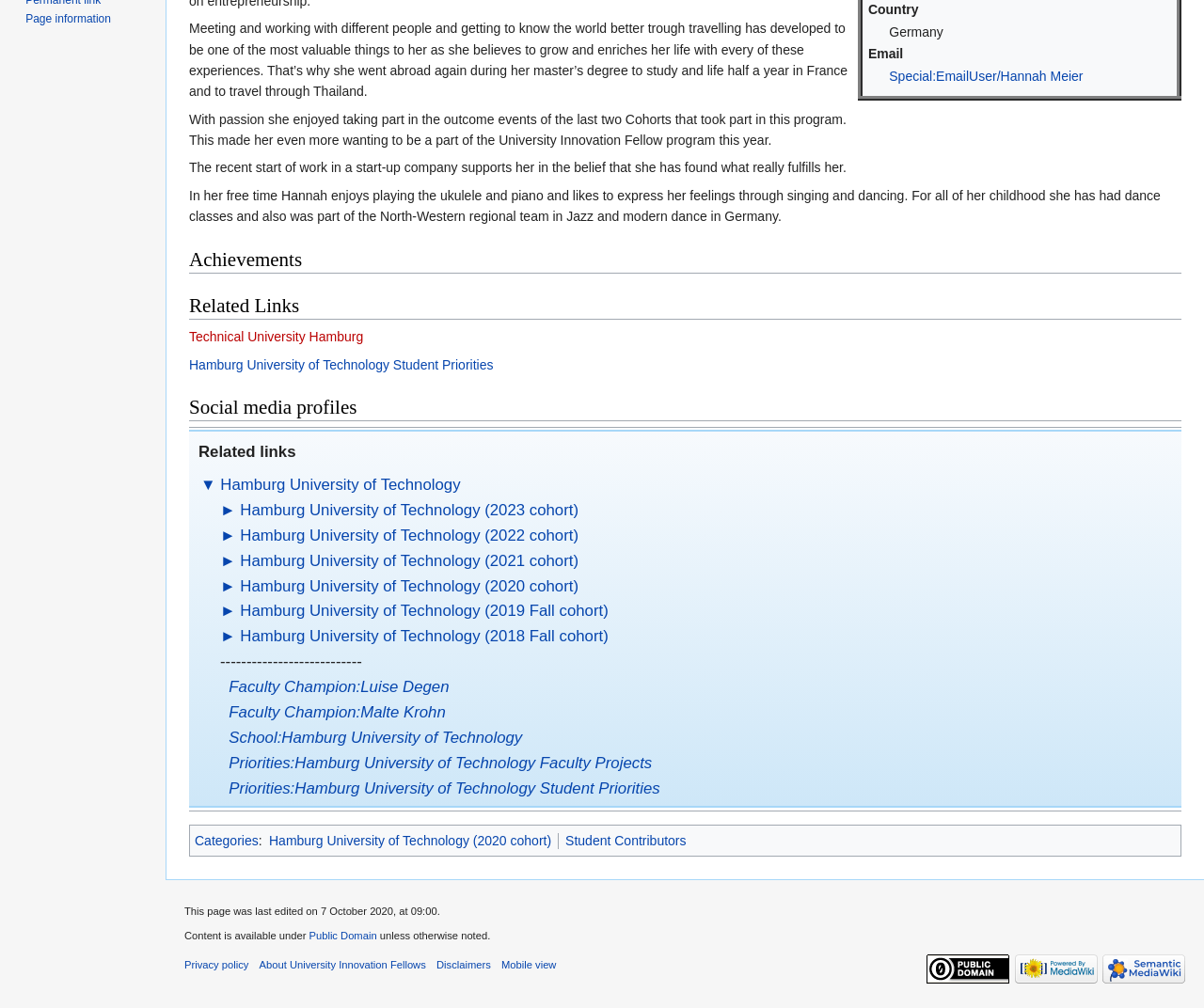Determine the bounding box coordinates in the format (top-left x, top-left y, bottom-right x, bottom-right y). Ensure all values are floating point numbers between 0 and 1. Identify the bounding box of the UI element described by: alt="Public Domain"

[0.77, 0.955, 0.839, 0.966]